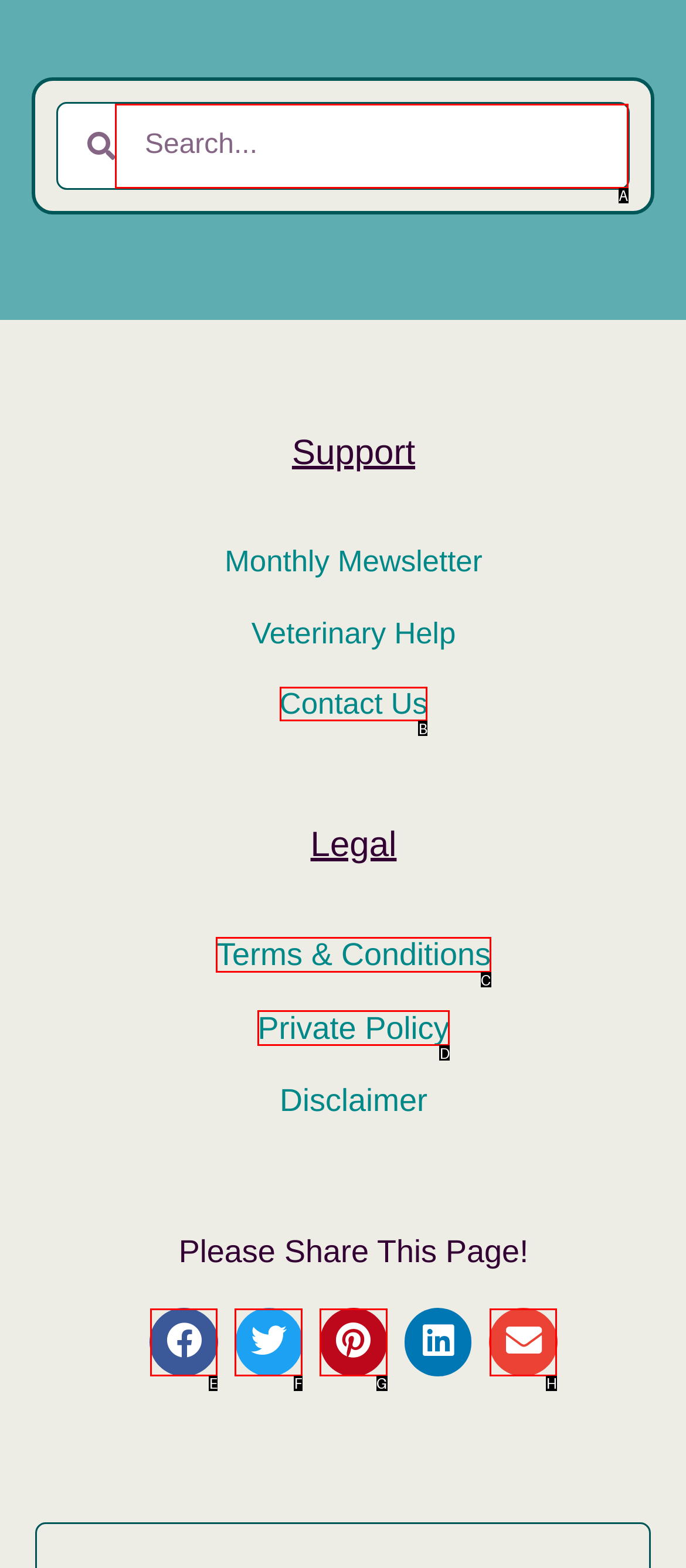From the given options, indicate the letter that corresponds to the action needed to complete this task: Contact us. Respond with only the letter.

B